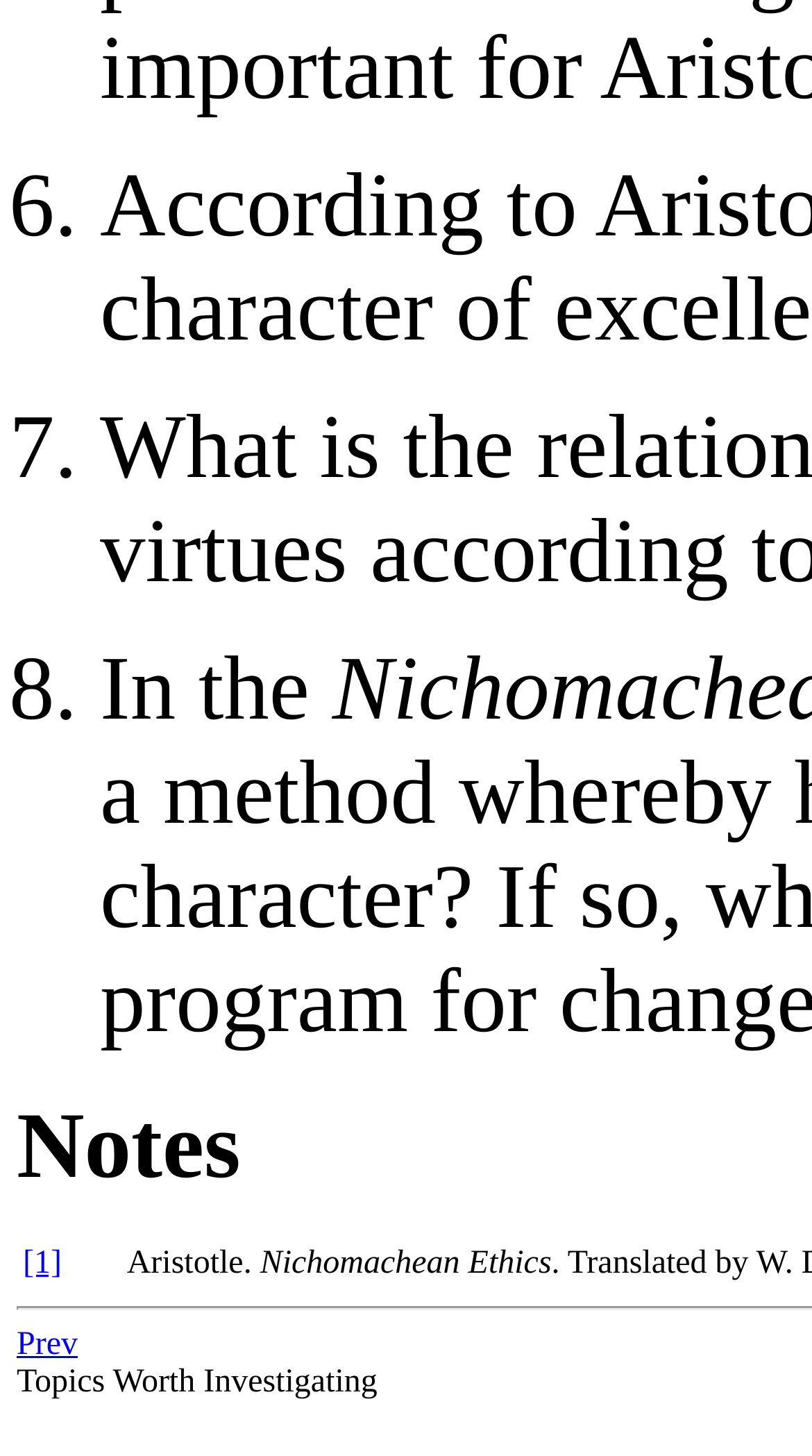Please answer the following question using a single word or phrase: 
What is the text in the grid cell below 'Prev'?

Topics Worth Investigating